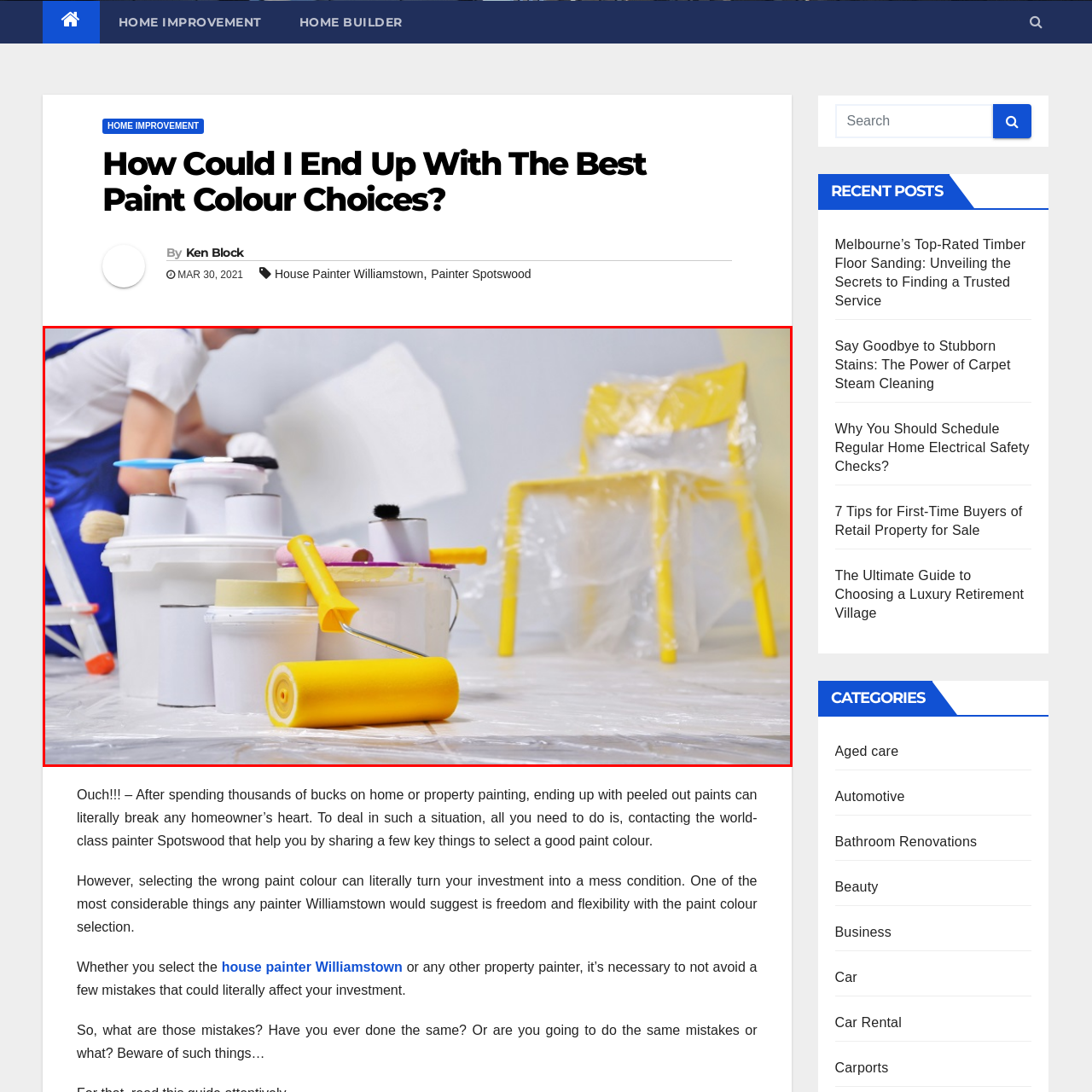Study the area of the image outlined in red and respond to the following question with as much detail as possible: What is the person in the background wearing?

The person in the background, who is expertly applying paint to a wall, is dressed in a white shirt and blue overalls, highlighting the hands-on nature of home improvement projects.